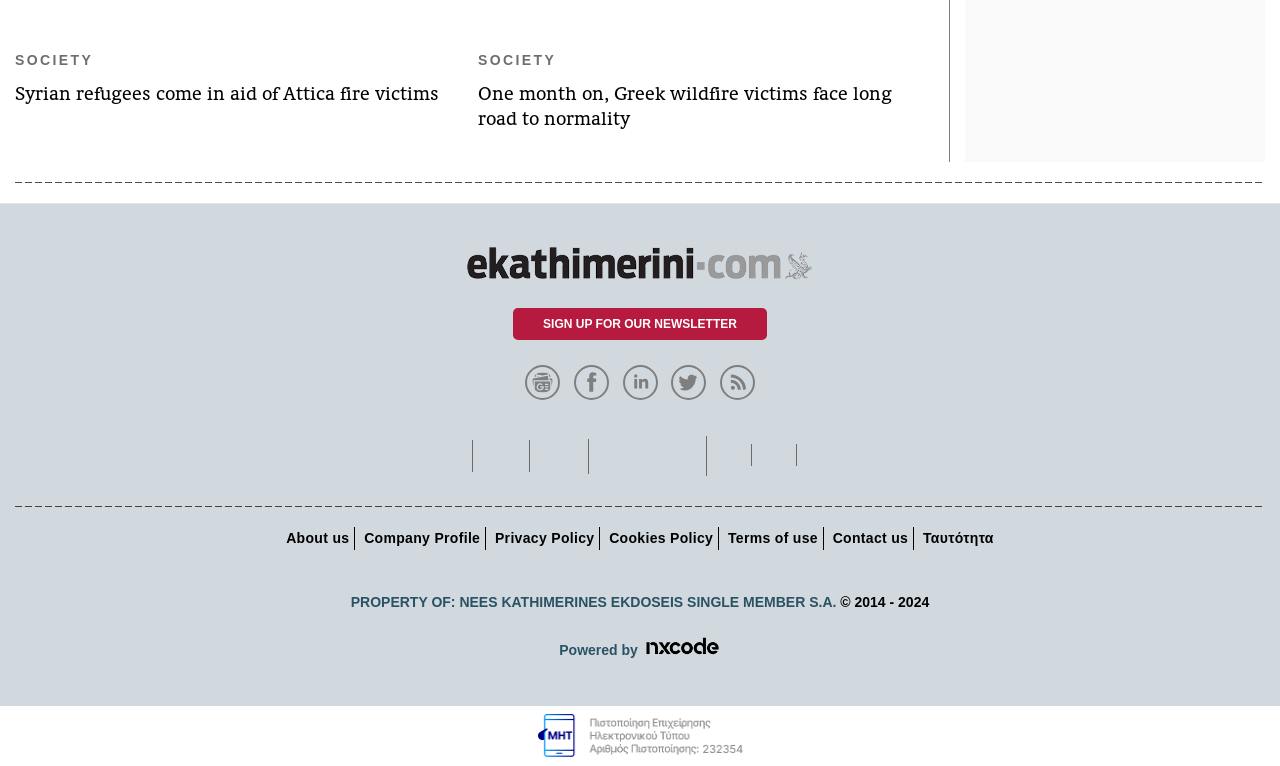How many social media links are present in the footer?
With the help of the image, please provide a detailed response to the question.

There are five social media links present in the footer, namely eKathimerini.com on Google News, eKathimerini.com on Facebook, Kathimerini.gr on Linkedin, eKathimerini.com on Twitter, and RSS.